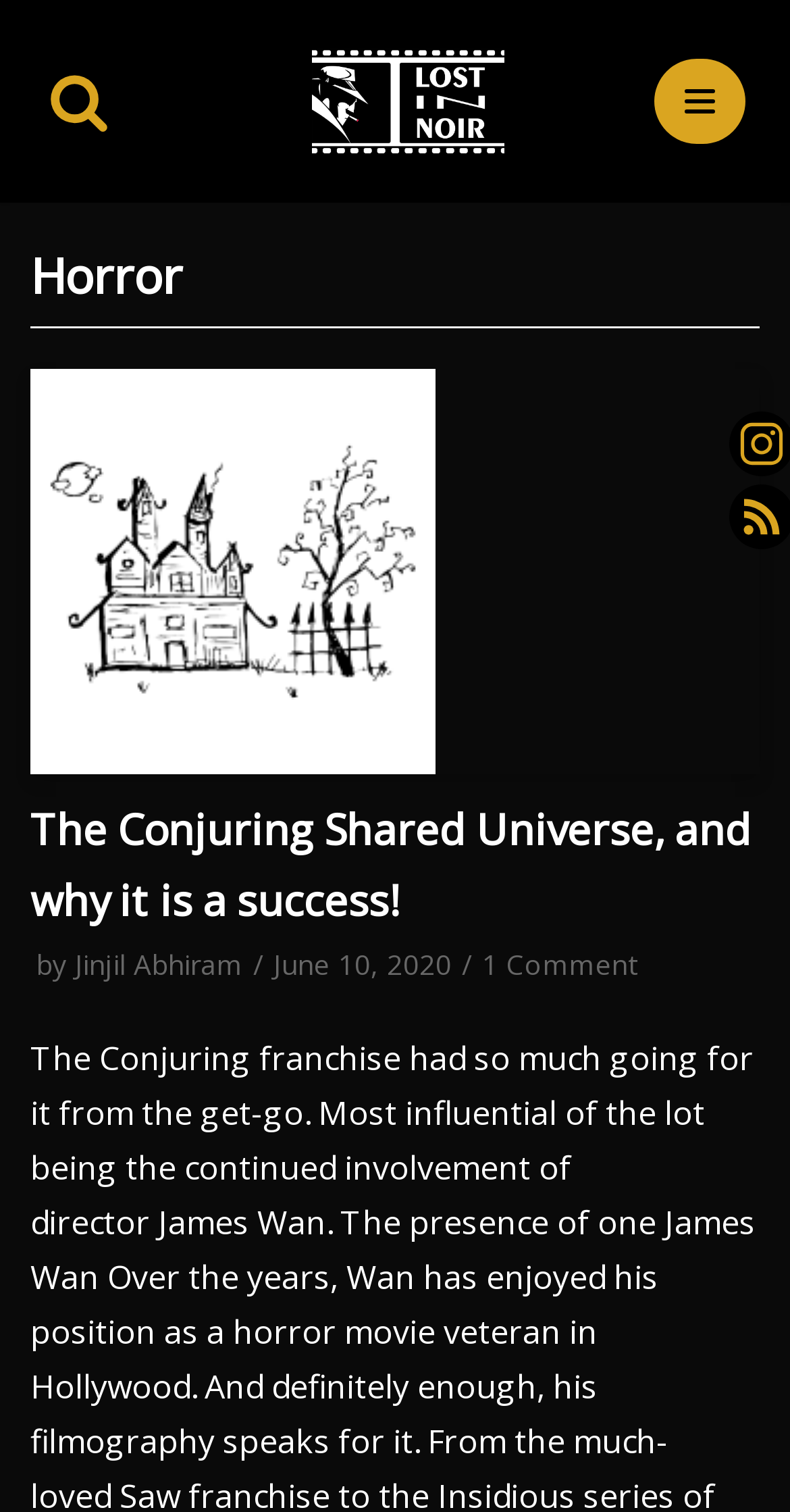From the image, can you give a detailed response to the question below:
What is the purpose of the button at the top right corner?

The button at the top right corner is labeled as 'Navigation Menu' which suggests that it is used to navigate through the different sections of the webpage. It is located at a bounding box coordinate of [0.827, 0.039, 0.942, 0.095].